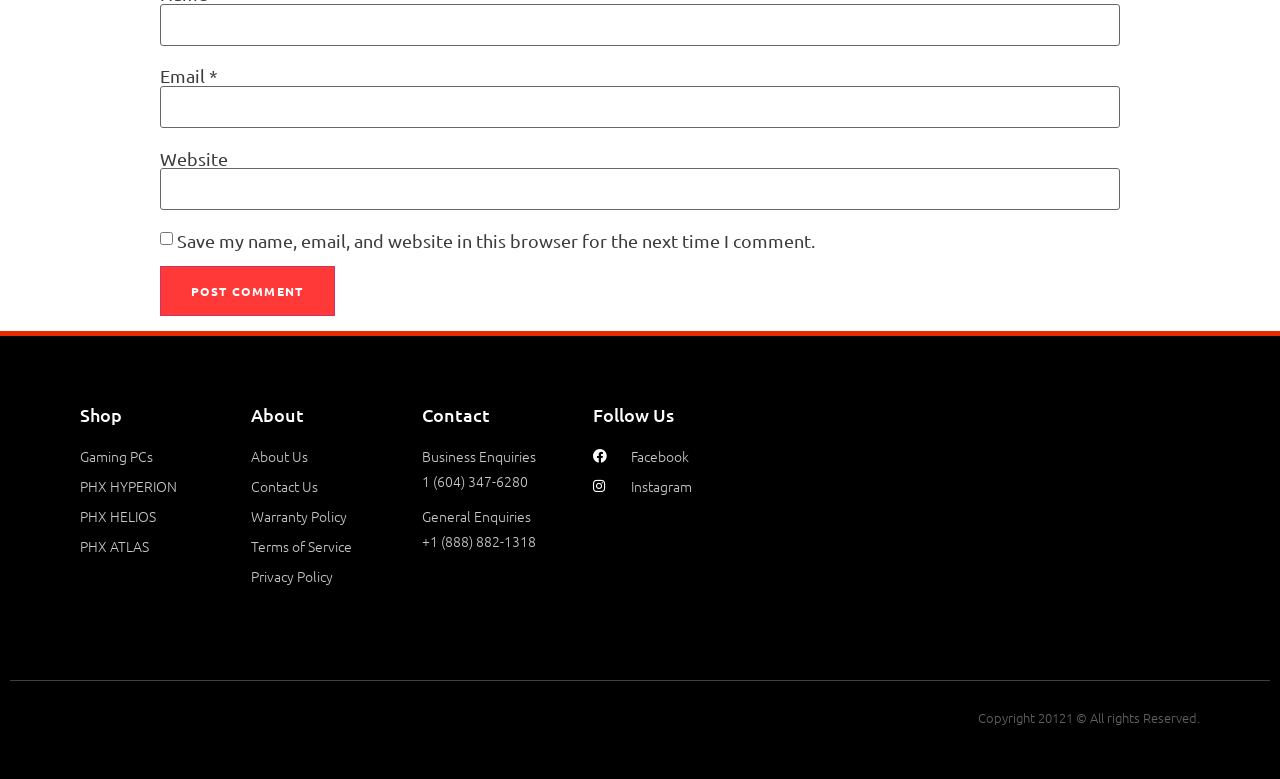Please respond in a single word or phrase: 
What year is the website's copyright?

2012